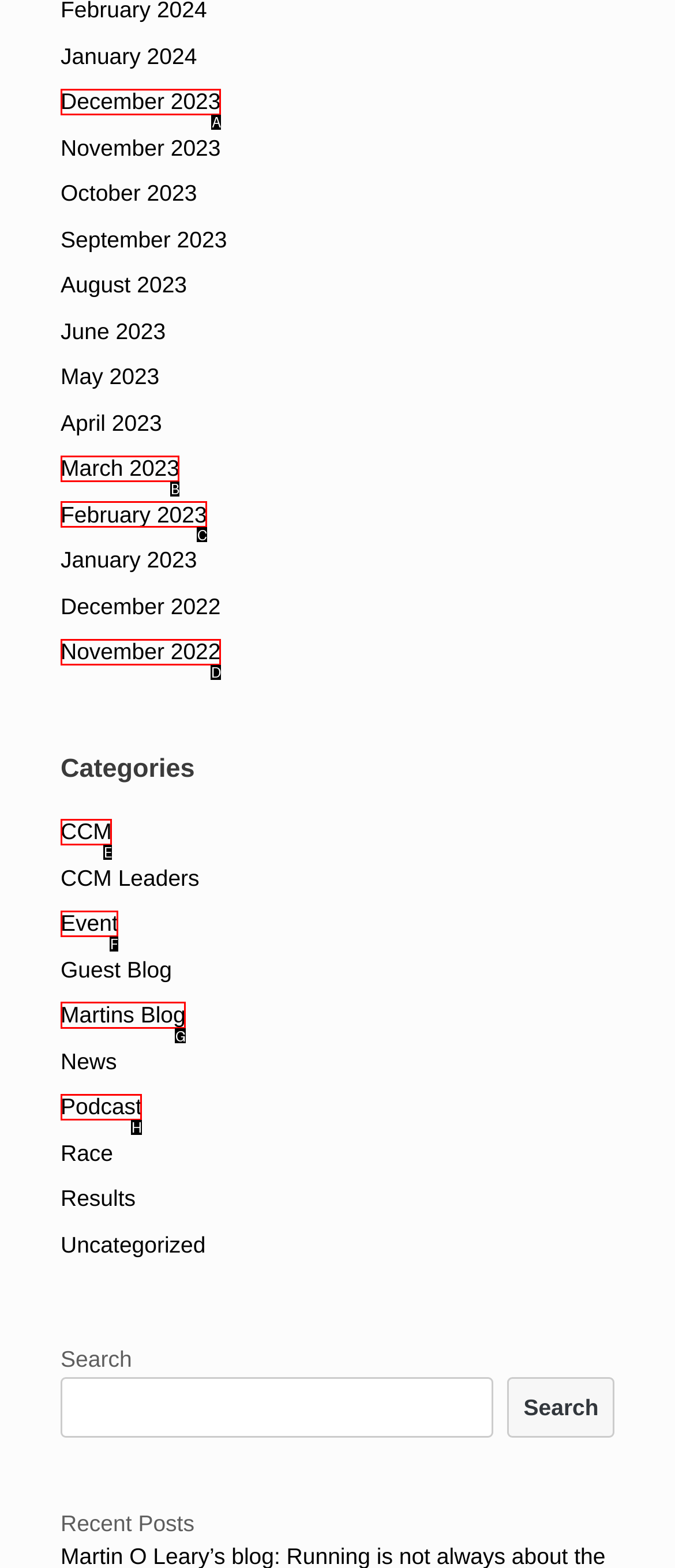Identify the correct HTML element to click to accomplish this task: Read Martins Blog
Respond with the letter corresponding to the correct choice.

G